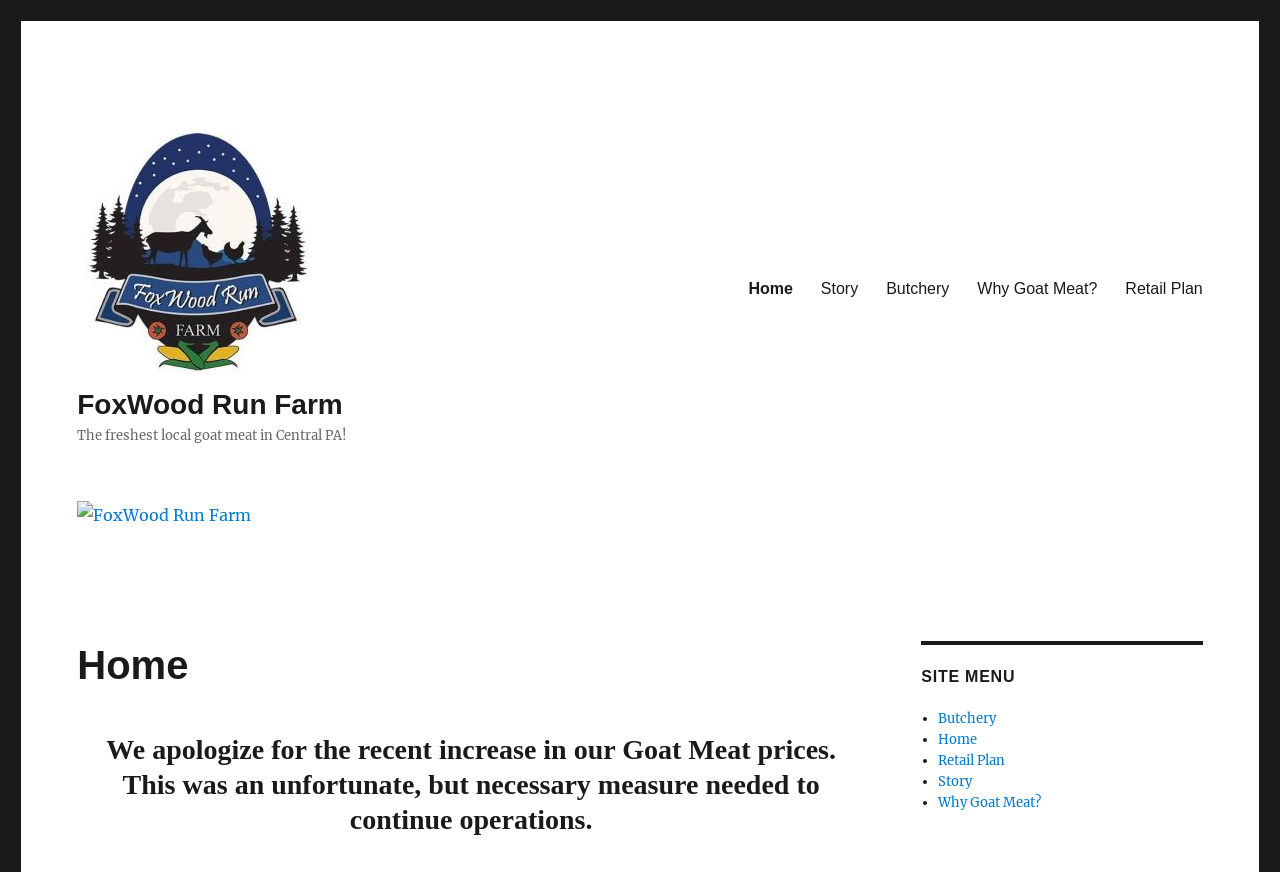Identify the bounding box coordinates of the region I need to click to complete this instruction: "view retail plan".

[0.868, 0.306, 0.951, 0.354]